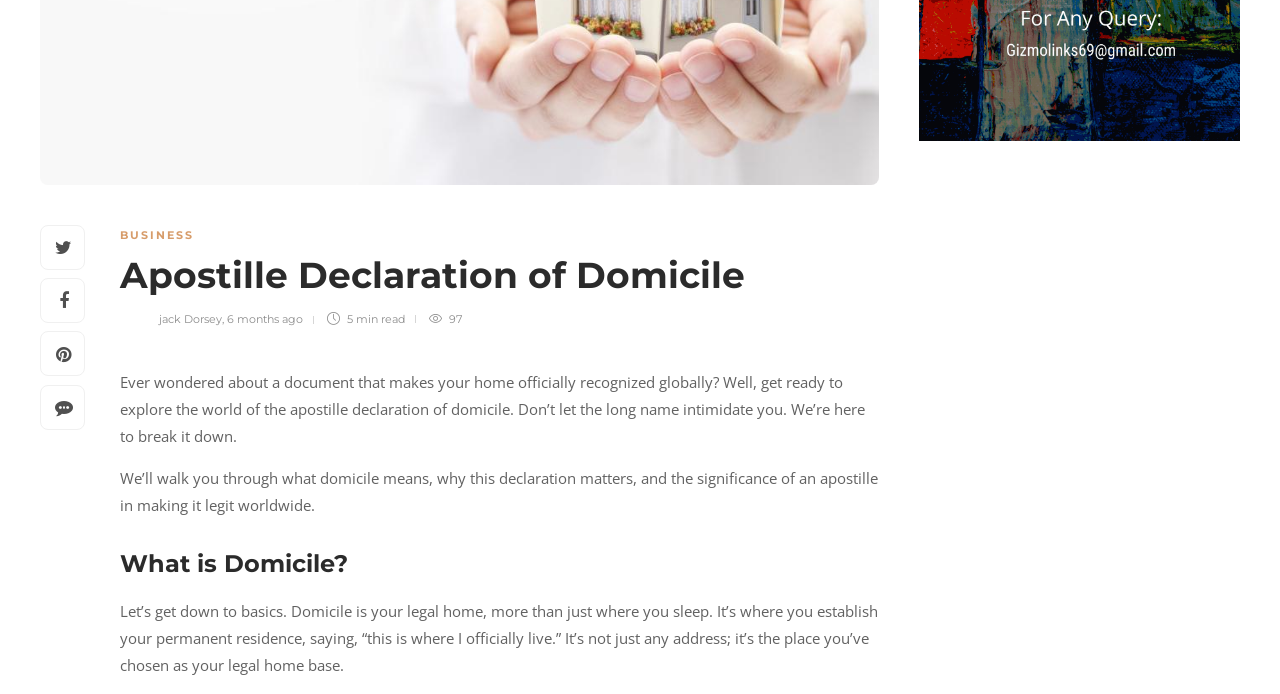Identify the bounding box for the element characterized by the following description: "6 months ago".

[0.177, 0.449, 0.237, 0.469]